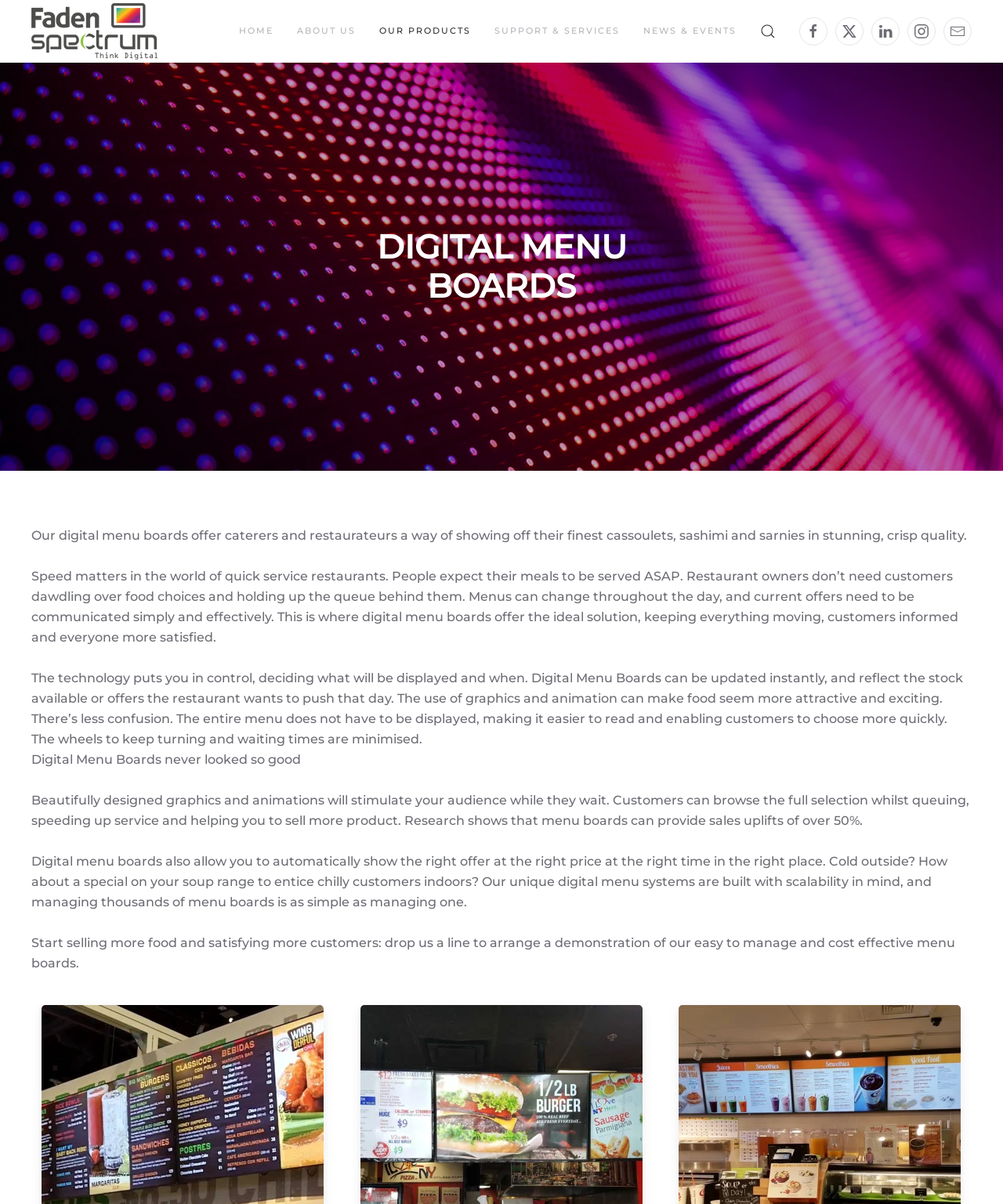Identify the bounding box coordinates of the region that should be clicked to execute the following instruction: "Open the search function".

[0.758, 0.0, 0.773, 0.052]